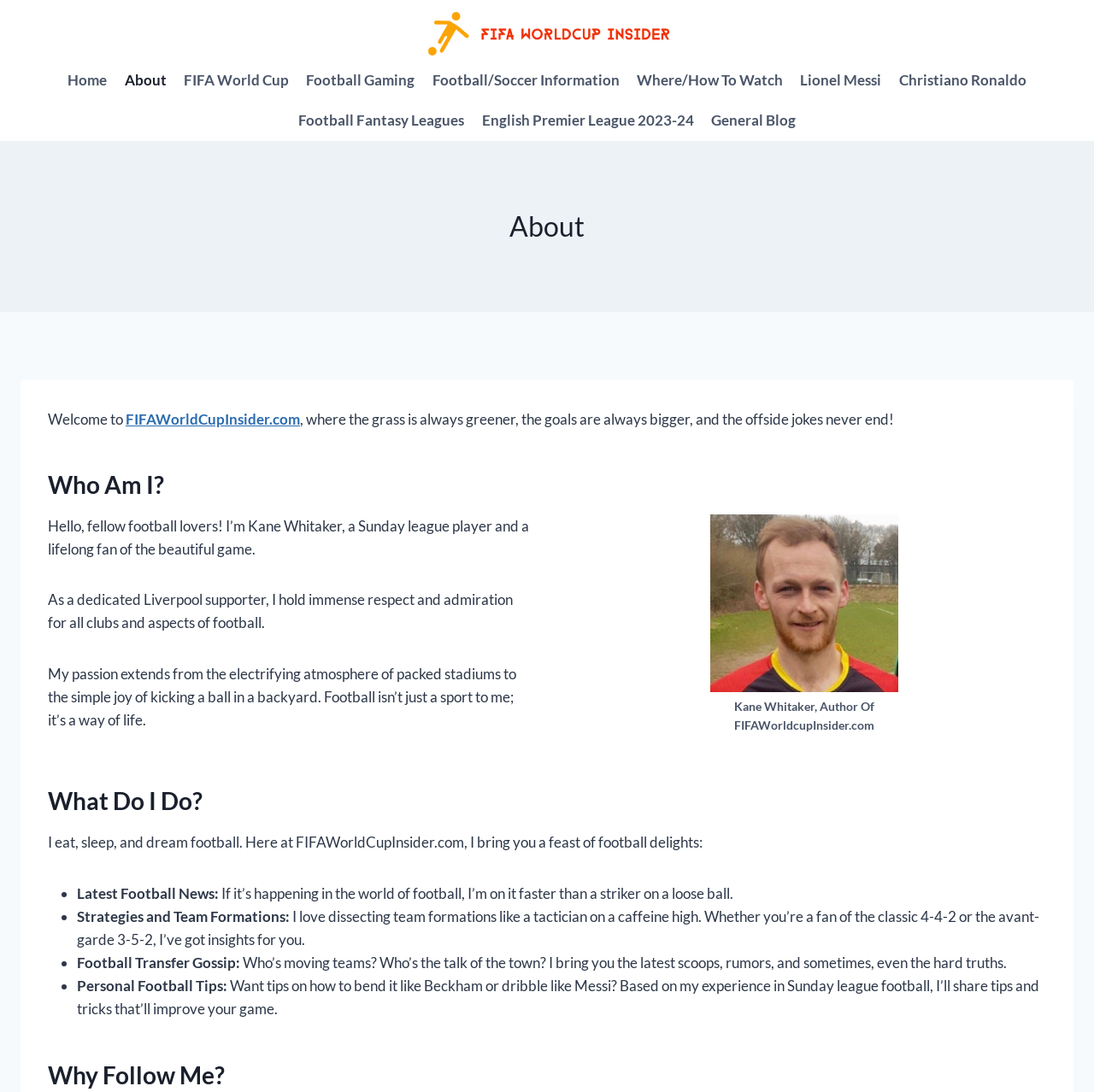Please answer the following question using a single word or phrase: 
What type of content does the author provide on team formations?

Strategies and insights